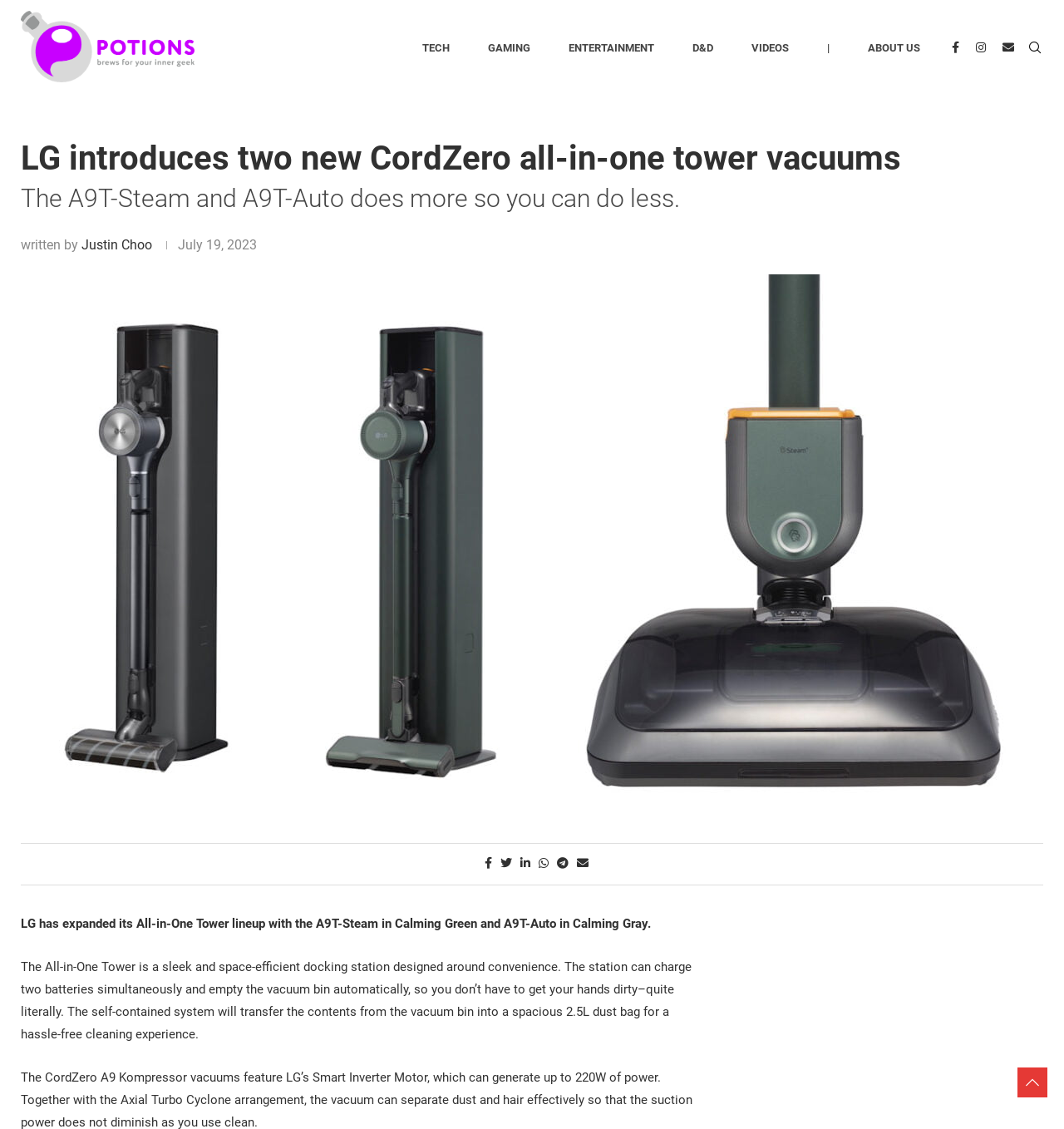Locate and generate the text content of the webpage's heading.

LG introduces two new CordZero all-in-one tower vacuums